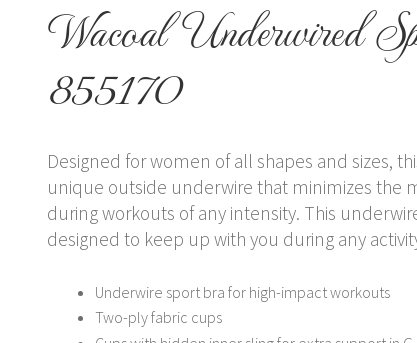Elaborate on the image by describing it in detail.

This image showcases the **Wacoal Underwired Sports Bra 855170**, a high-impact sports bra tailored to meet the needs of women across a variety of shapes and sizes. 

The design features a unique outside underwire that effectively minimizes breast movement during workouts of any intensity, ensuring stability and support. Its performance characteristics include two-ply fabric cups and a specialized inner sling that provides extra support for G and H cup sizes.

The caption not only emphasizes the sports bra's functionality but also highlights its stylish design, making it suitable for any activity. Key features such as moisture-wicking fabric, a mesh back for breathability, and adjustable close-set back straps are also integral to its overall appeal. 

The product is accompanied by essential details, including the promise of comfort and security during physical activities, ensuring that it keeps up with active lifestyles. It is available in a range of sizes, ensuring that all women can find the right fit for their needs.